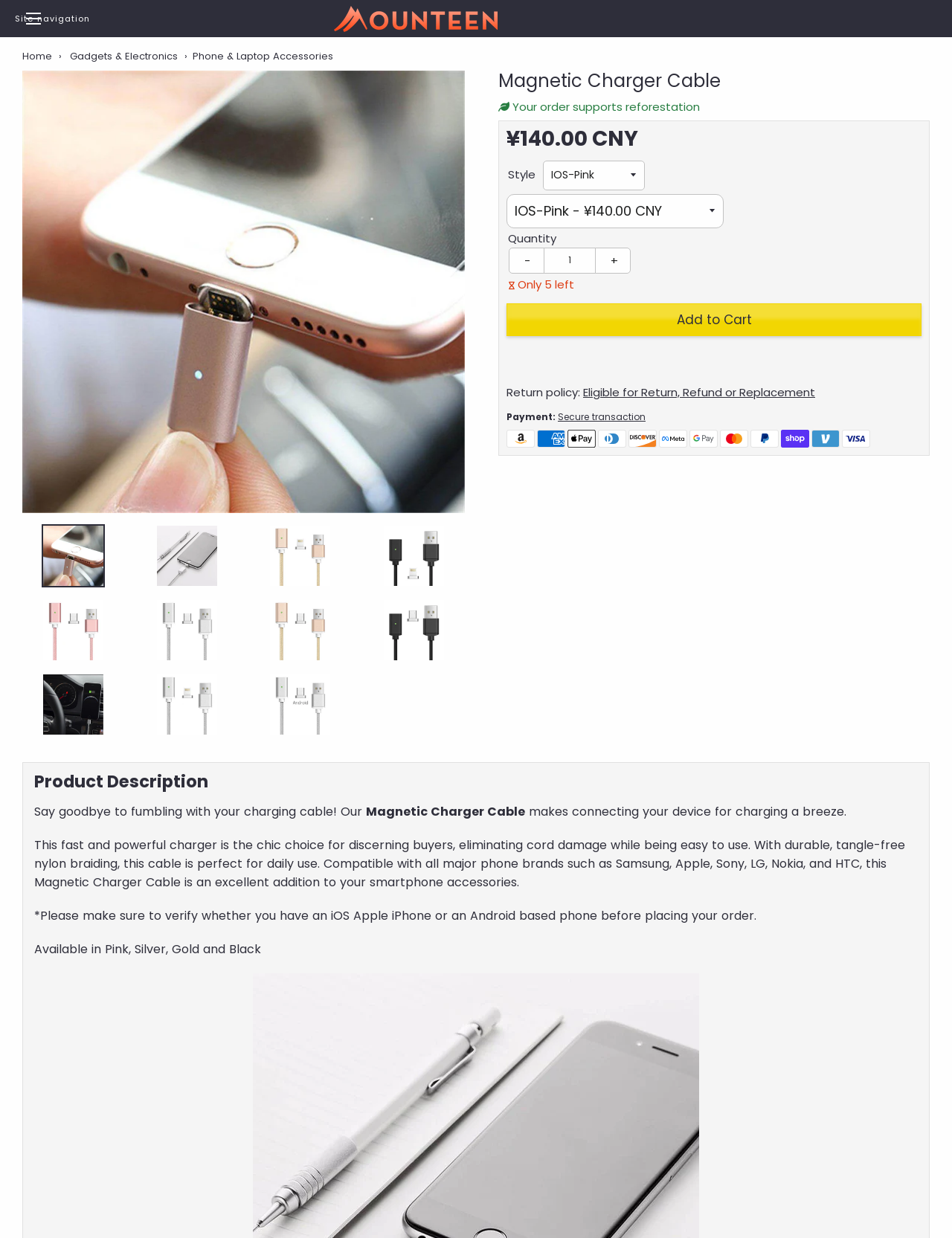How many payment methods are accepted?
Provide a short answer using one word or a brief phrase based on the image.

12